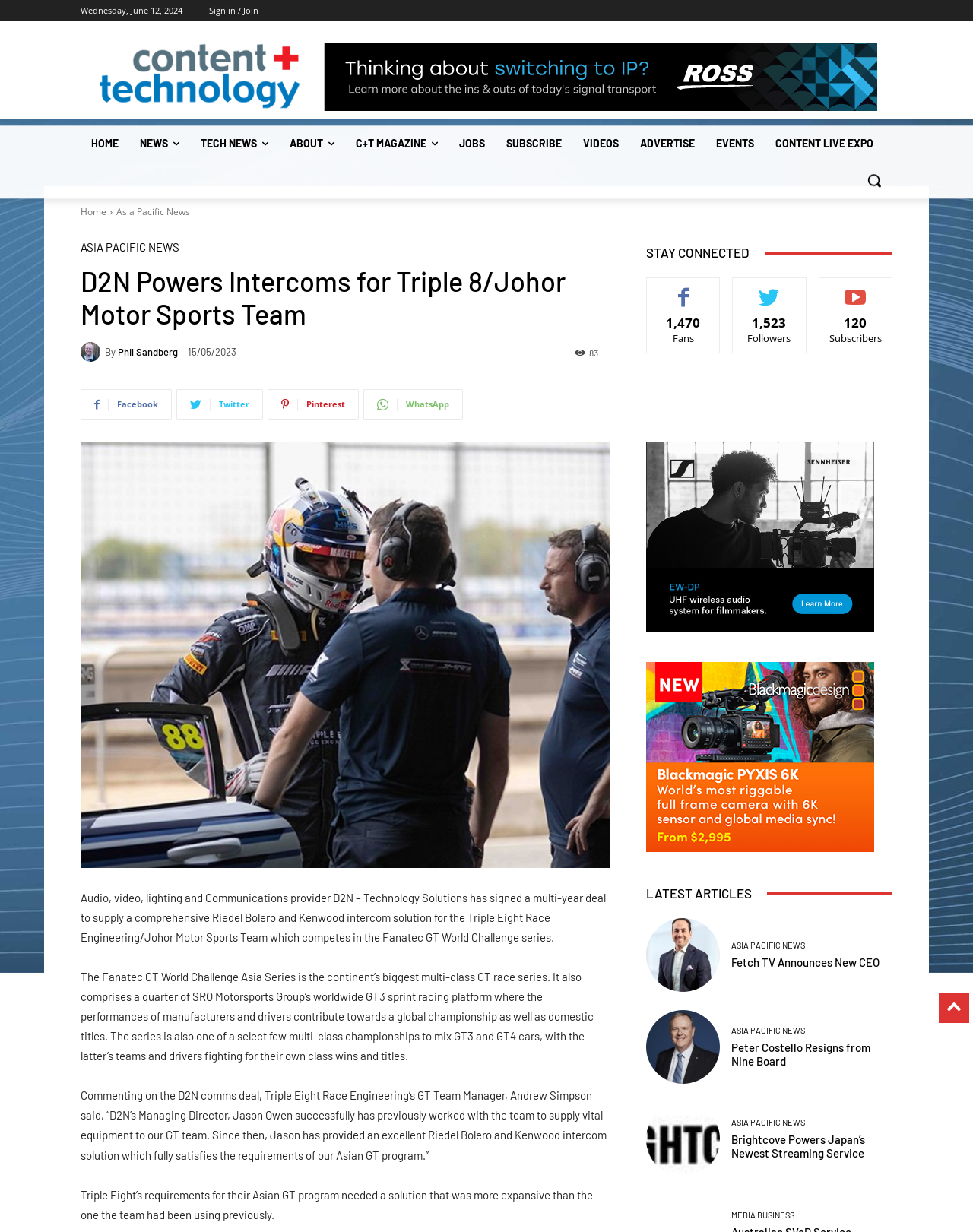Please locate the bounding box coordinates of the element that needs to be clicked to achieve the following instruction: "Click on the 'Sign in / Join' link". The coordinates should be four float numbers between 0 and 1, i.e., [left, top, right, bottom].

[0.215, 0.0, 0.266, 0.017]